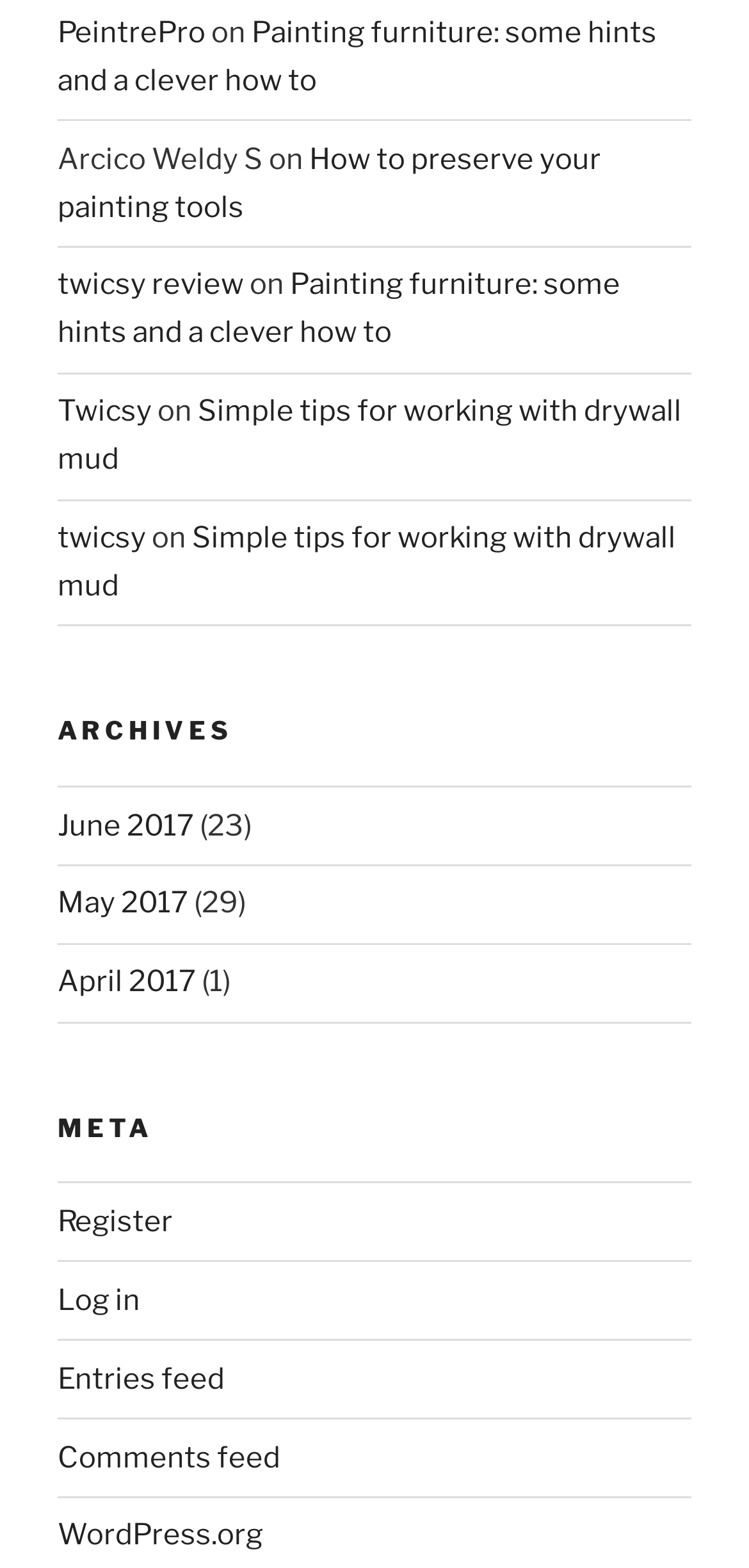Based on the element description June 2017, identify the bounding box of the UI element in the given webpage screenshot. The coordinates should be in the format (top-left x, top-left y, bottom-right x, bottom-right y) and must be between 0 and 1.

[0.077, 0.515, 0.259, 0.537]